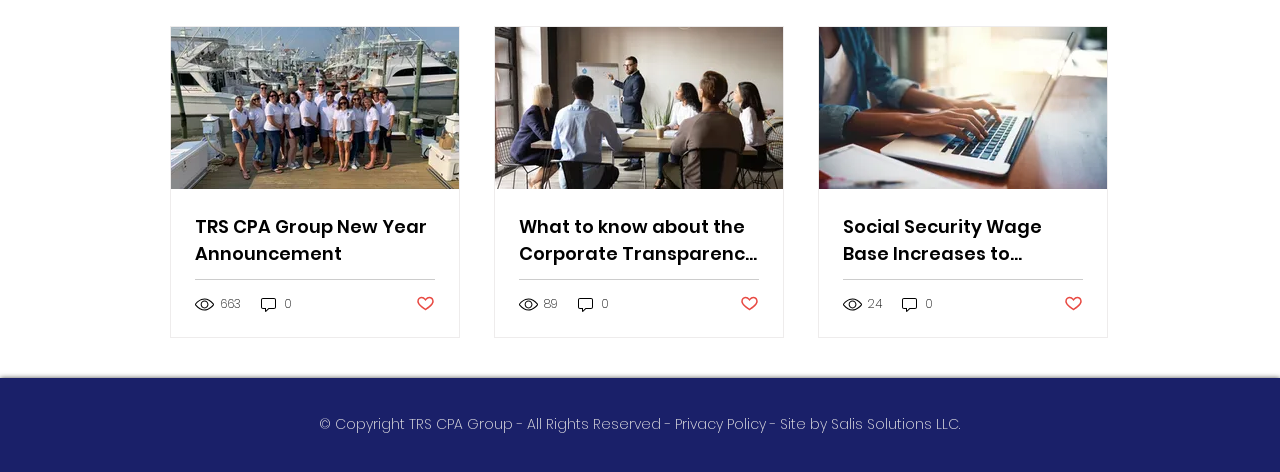Locate and provide the bounding box coordinates for the HTML element that matches this description: "Salis Solutions LLC.".

[0.649, 0.877, 0.75, 0.919]